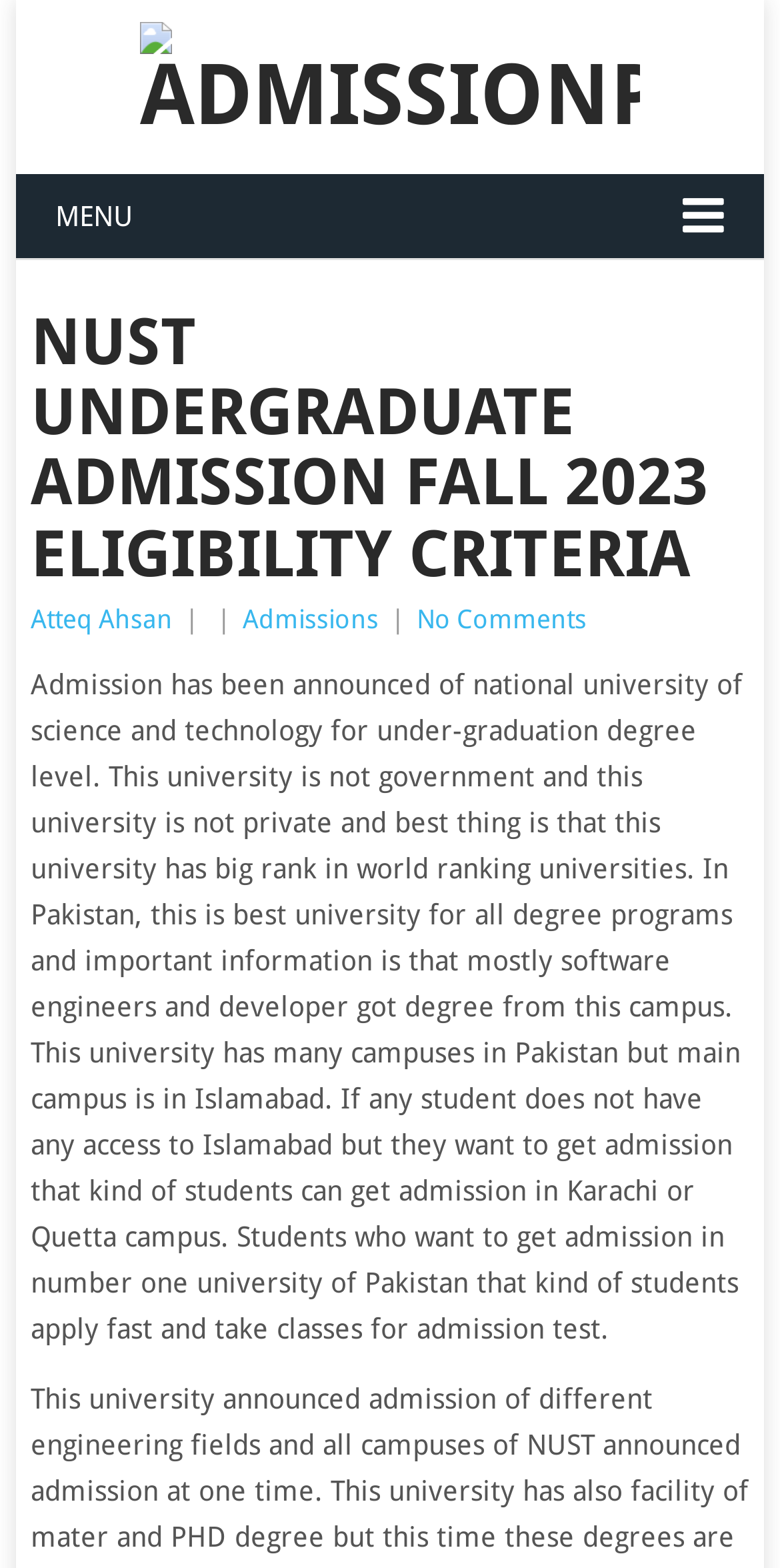Please answer the following question using a single word or phrase: Who is the author of the article?

Atteq Ahsan